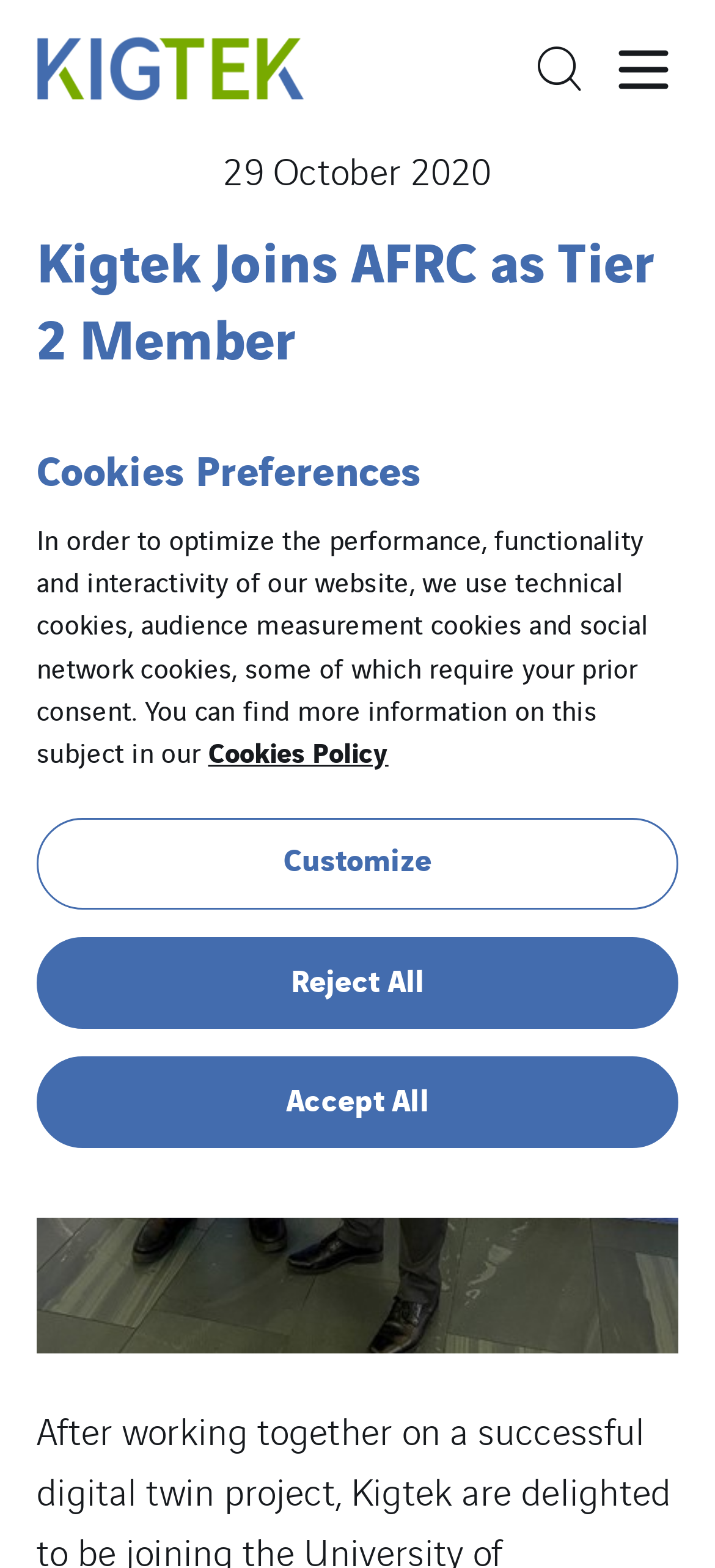Respond to the following question using a concise word or phrase: 
What is the date mentioned on the webpage?

29 October 2020